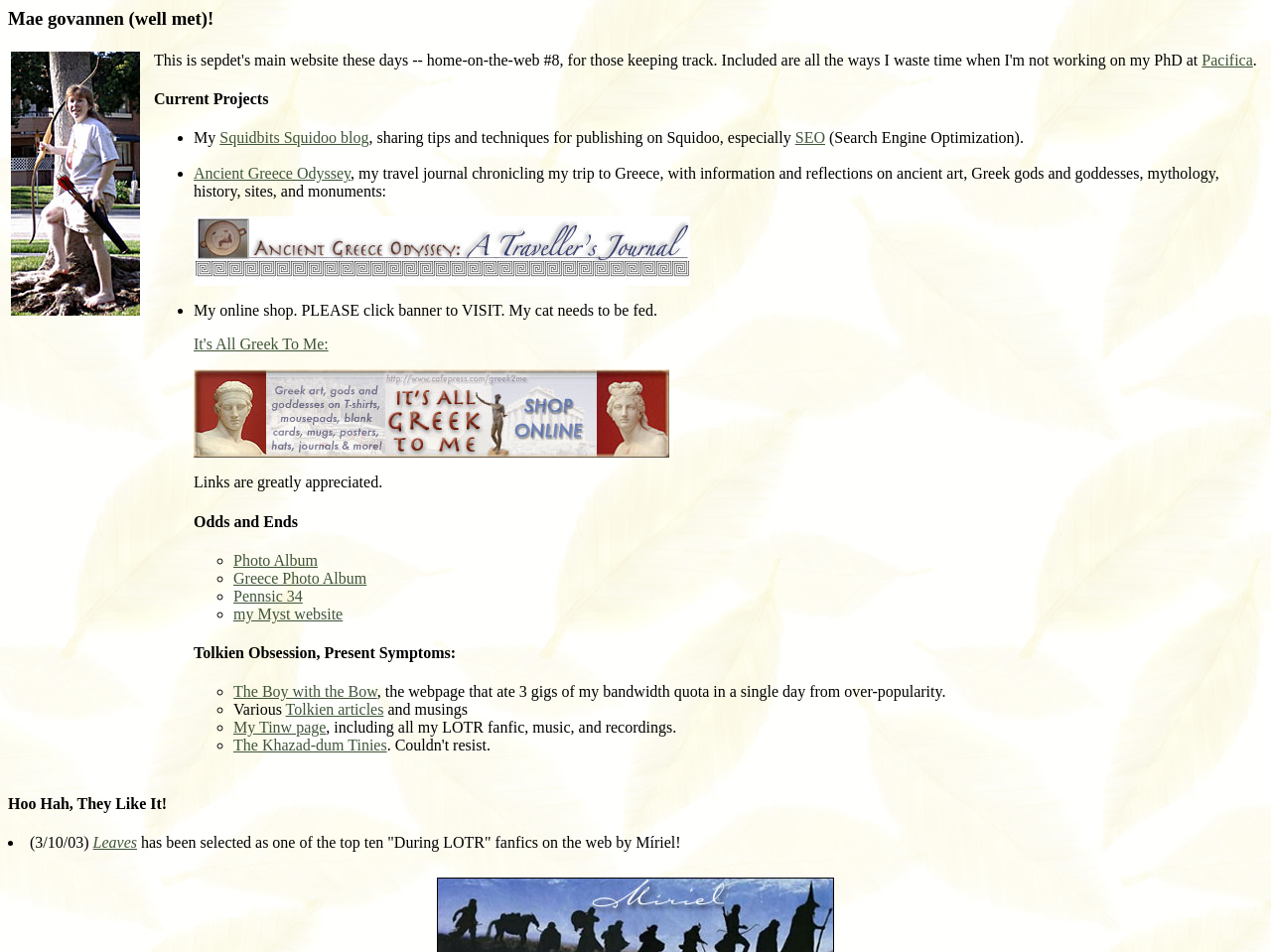Identify and provide the bounding box for the element described by: "Pacifica".

[0.946, 0.054, 0.986, 0.072]